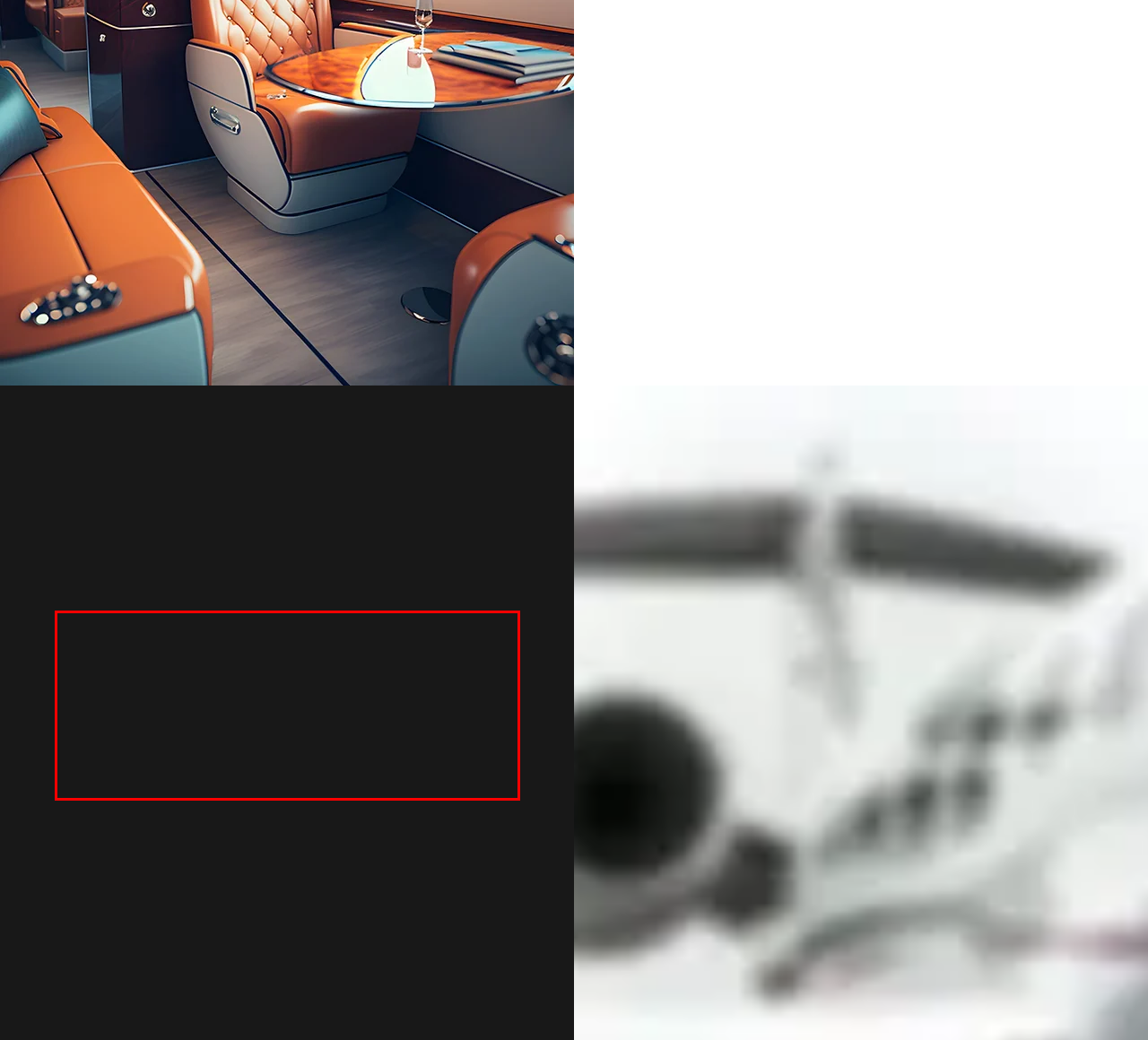Given a screenshot of a webpage, locate the red bounding box and extract the text it encloses.

With an unsurpassable Charter Brokerage Service that literally connects Dunhill Aviation to thousands of operators the world over, we charter jets and aircraft of all shapes and sizes, from compact four-seaters to airliners that can accommodate almost 400 people. Manufacturers of distinction include Airbus, Bombardier, Dassault Falcon, Boeing, Gulfstream and Pilatus to name but a few. Whether a helicopter or turboprop for versatile manoeuvrability, or an airliner that can carry a community in the sky, we have it covered.